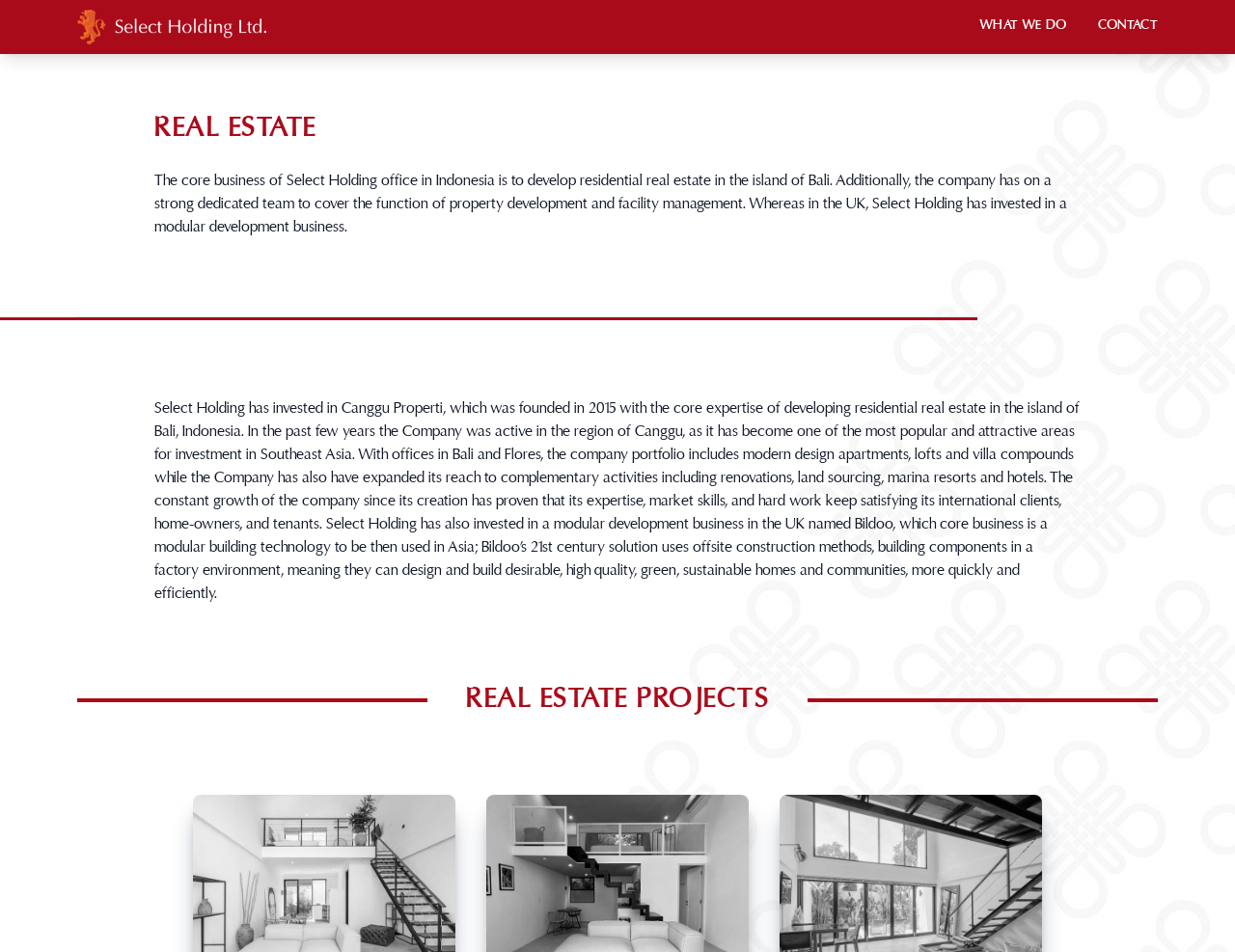Identify the bounding box coordinates for the UI element described as: "Contact".

[0.889, 0.008, 0.938, 0.049]